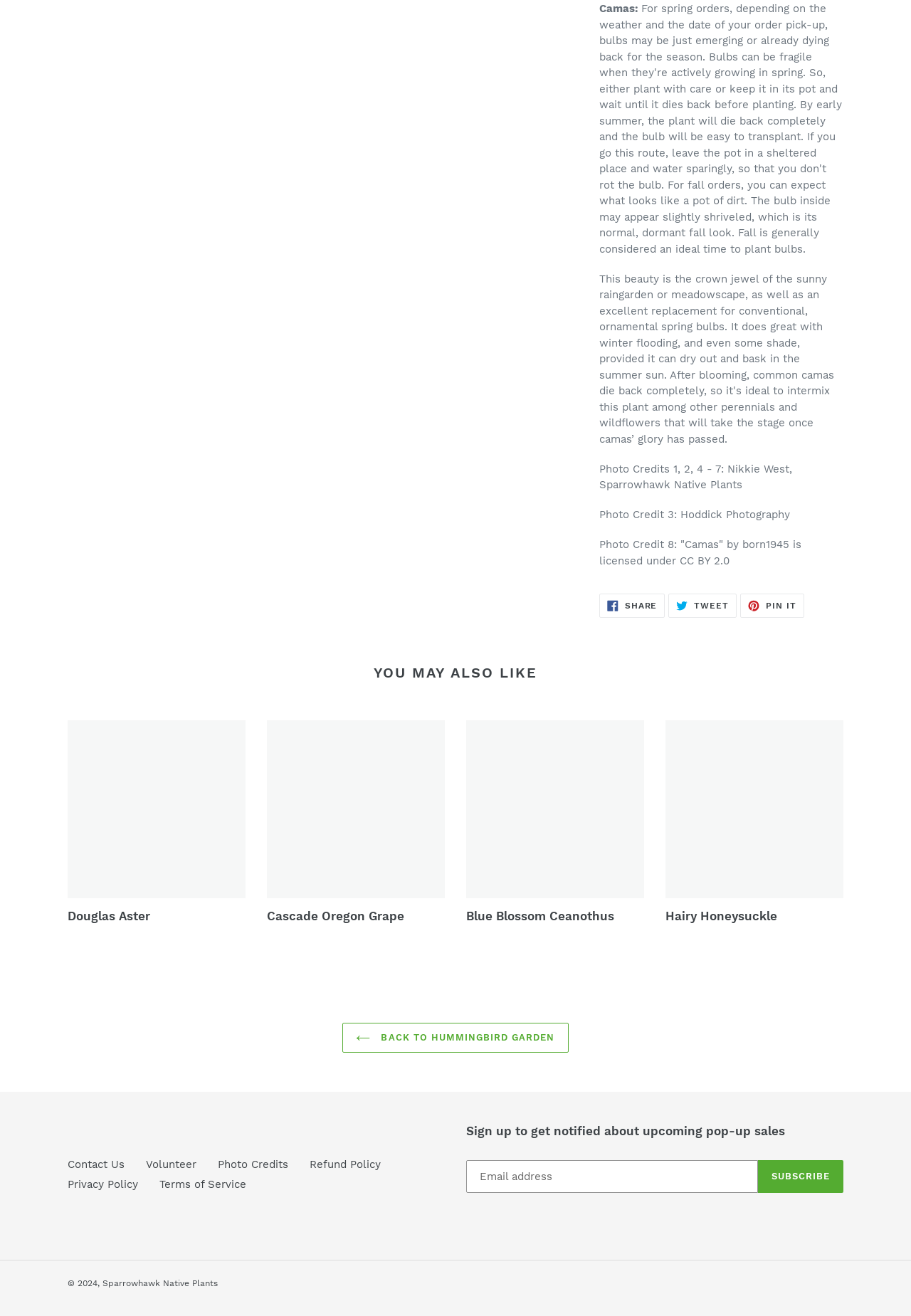Identify the bounding box for the UI element described as: "Pin it Pin on Pinterest". Ensure the coordinates are four float numbers between 0 and 1, formatted as [left, top, right, bottom].

[0.813, 0.451, 0.883, 0.469]